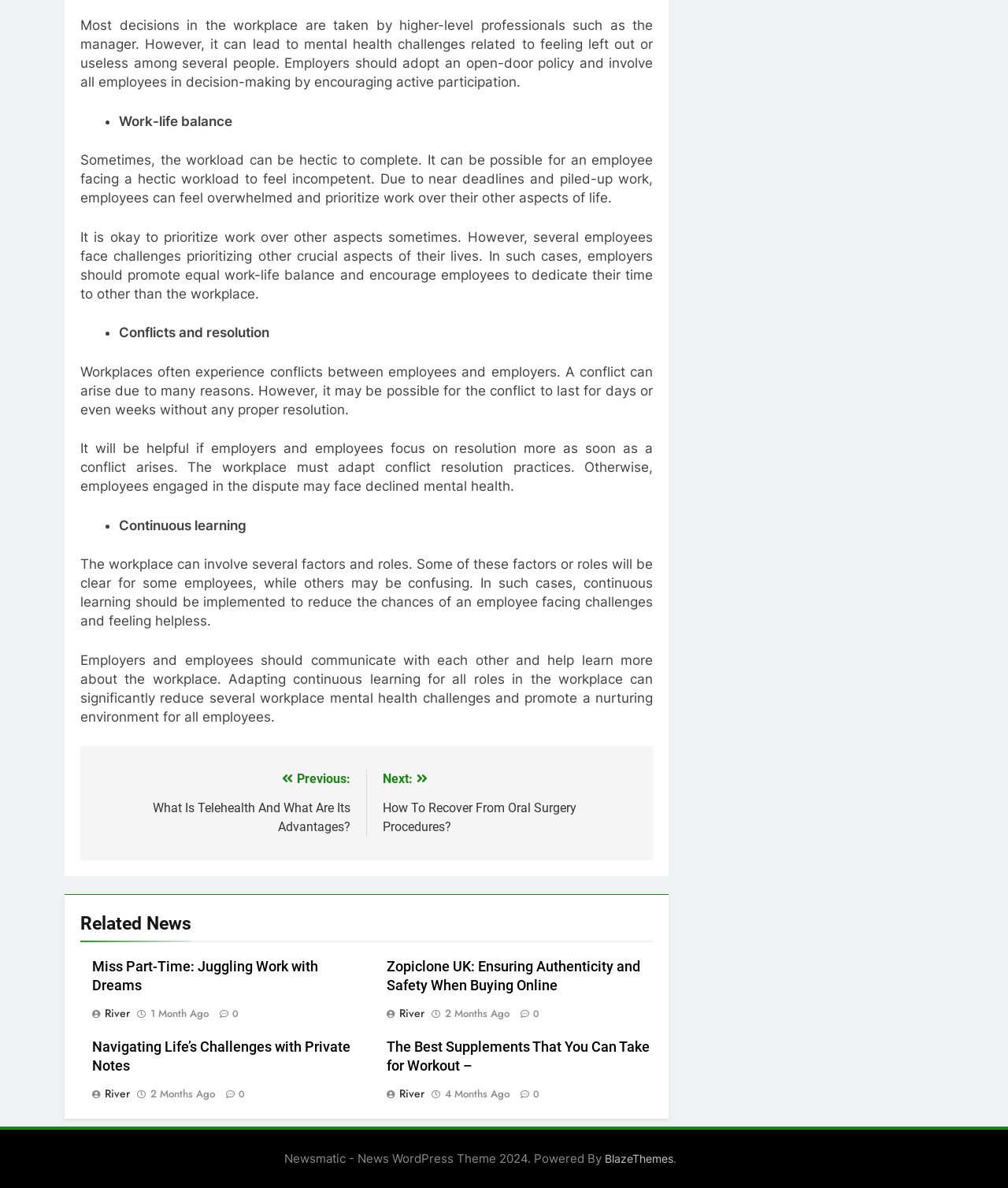Identify the bounding box coordinates of the element that should be clicked to fulfill this task: "Read 'Miss Part-Time: Juggling Work with Dreams'". The coordinates should be provided as four float numbers between 0 and 1, i.e., [left, top, right, bottom].

[0.091, 0.806, 0.356, 0.838]